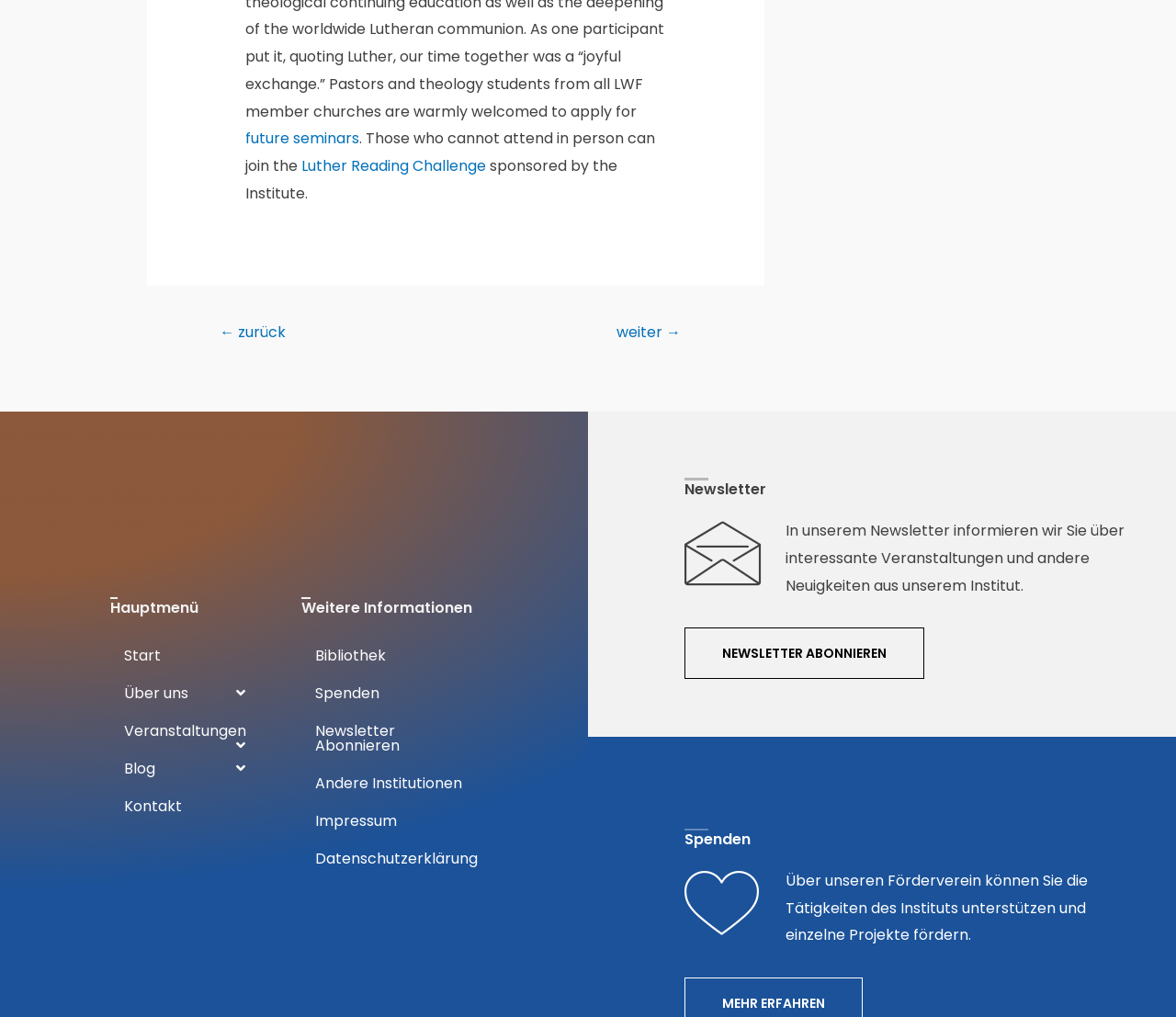Provide a brief response in the form of a single word or phrase:
What is the purpose of the Newsletter?

Inform about events and news